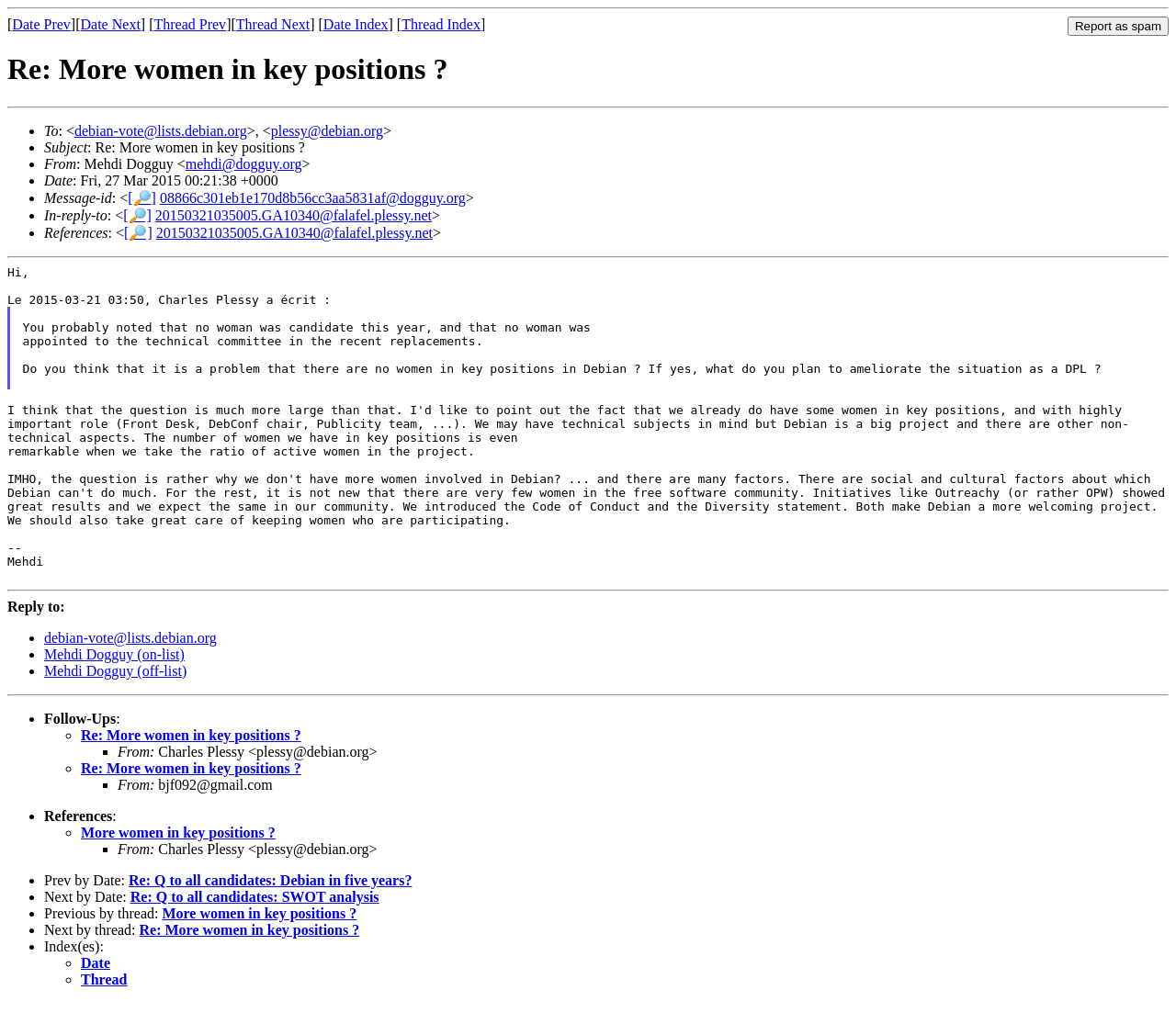Utilize the details in the image to give a detailed response to the question: What is the name of the organization mentioned in the email?

I determined the answer by reading the text in the email body, which frequently mentions 'Debian' as the organization being discussed. This suggests that Debian is the organization relevant to the email conversation.